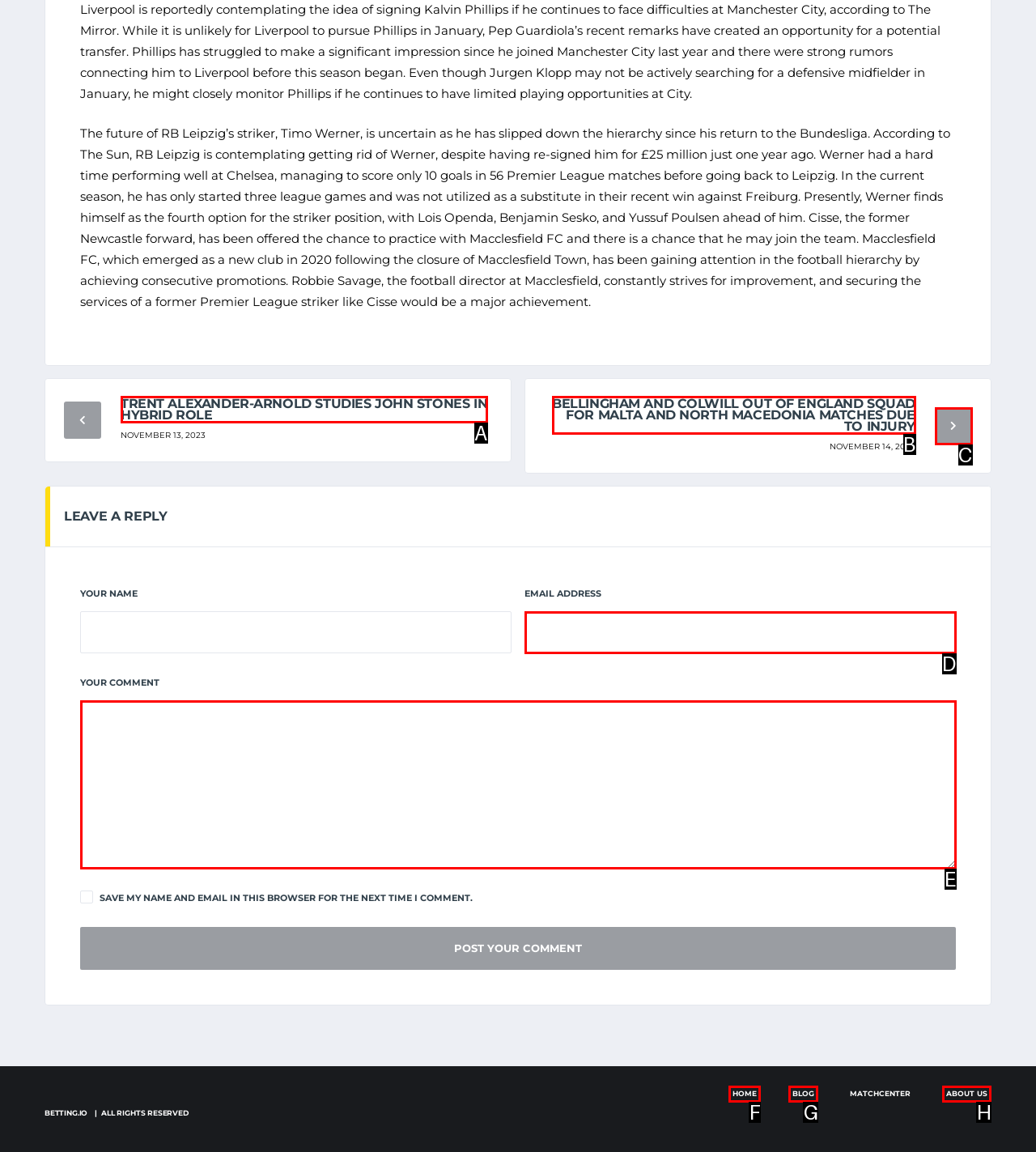Choose the option that matches the following description: Venue & Registration
Answer with the letter of the correct option.

None